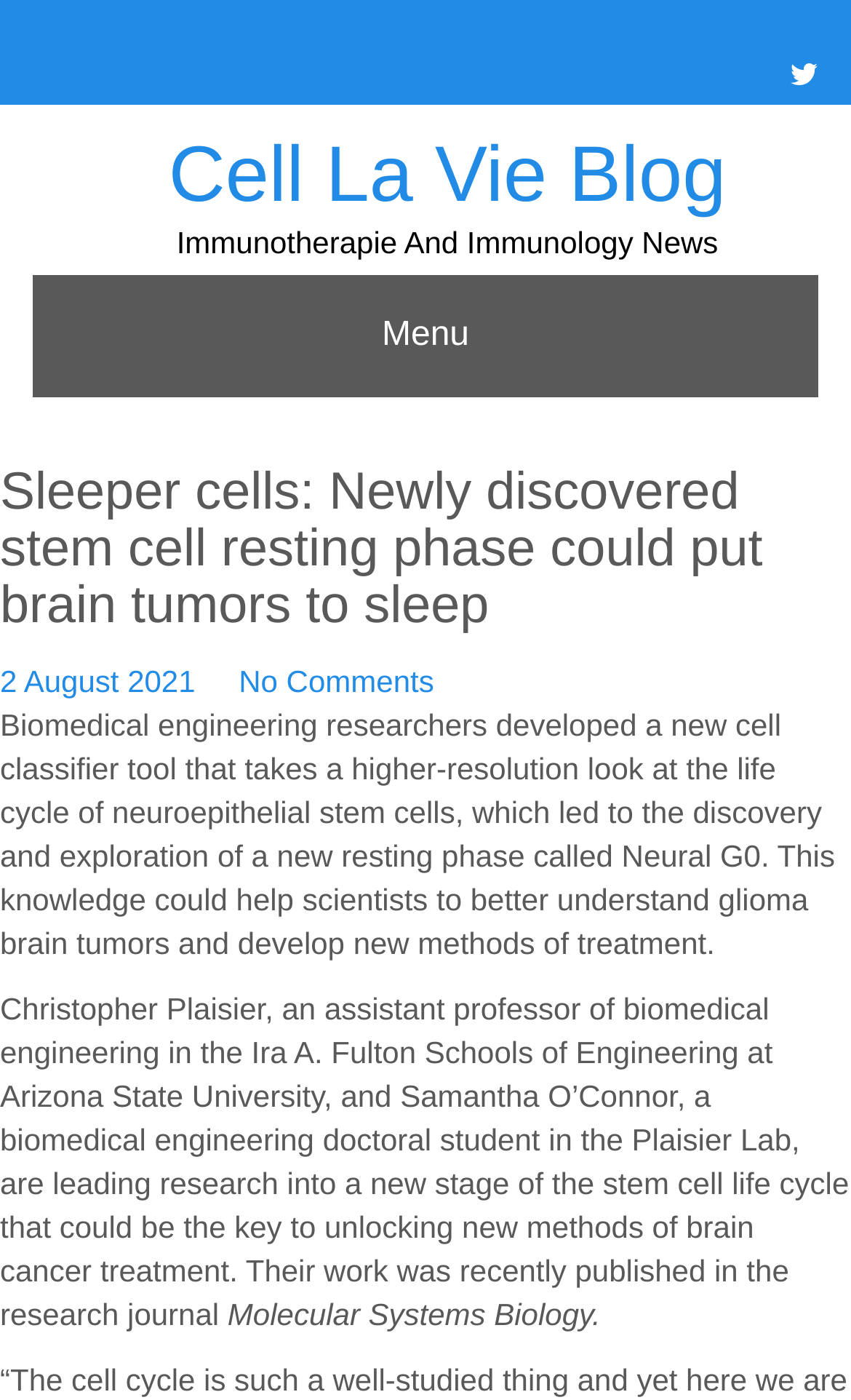Locate the bounding box of the UI element with the following description: "No Comments".

[0.281, 0.474, 0.51, 0.499]